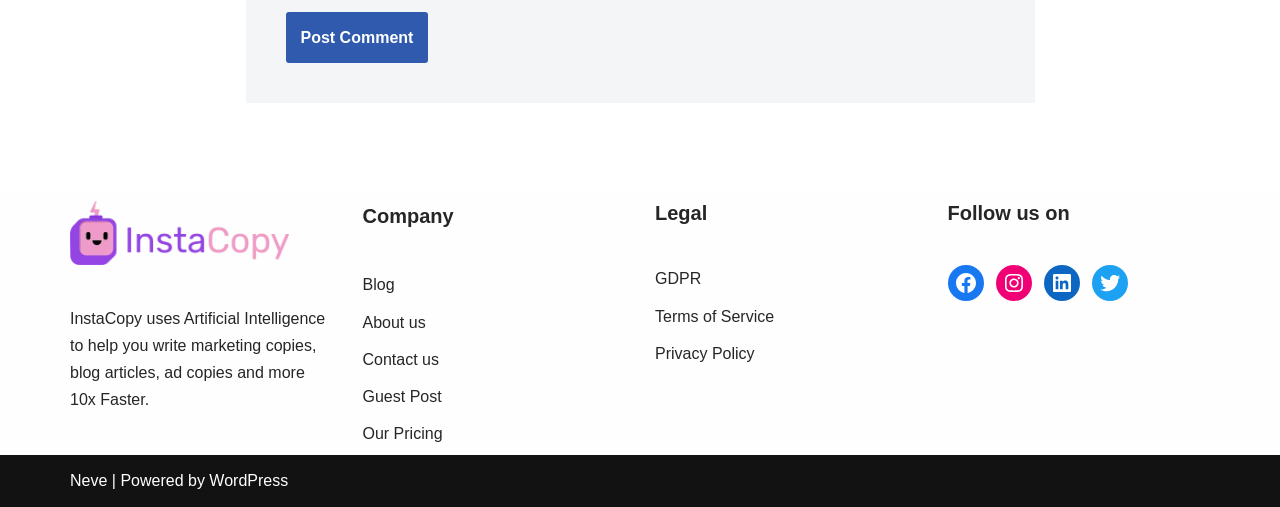Please specify the bounding box coordinates of the clickable region necessary for completing the following instruction: "Check the privacy policy". The coordinates must consist of four float numbers between 0 and 1, i.e., [left, top, right, bottom].

[0.512, 0.68, 0.59, 0.714]